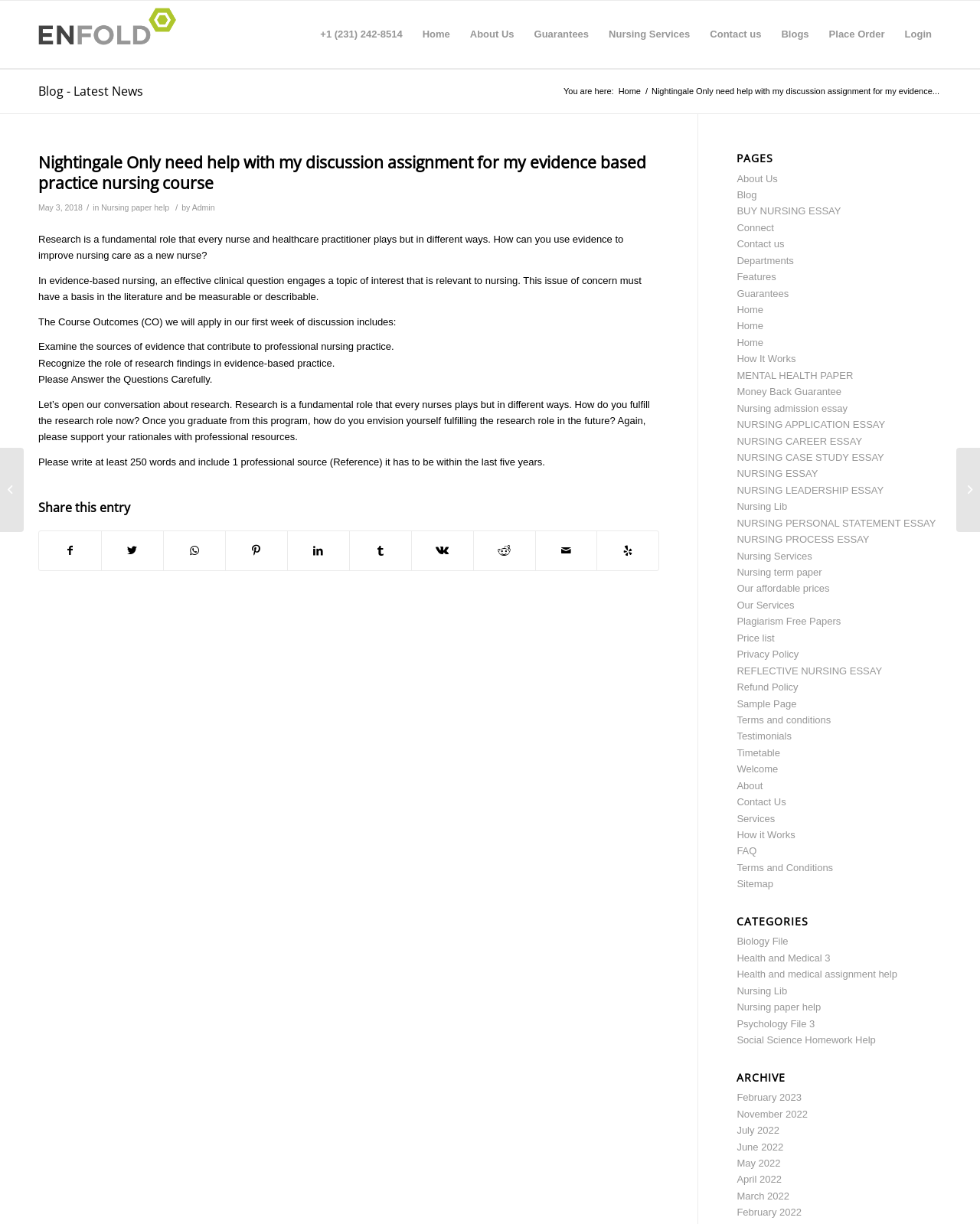Provide a one-word or one-phrase answer to the question:
What is the topic of the discussion?

Evidence-based practice nursing course